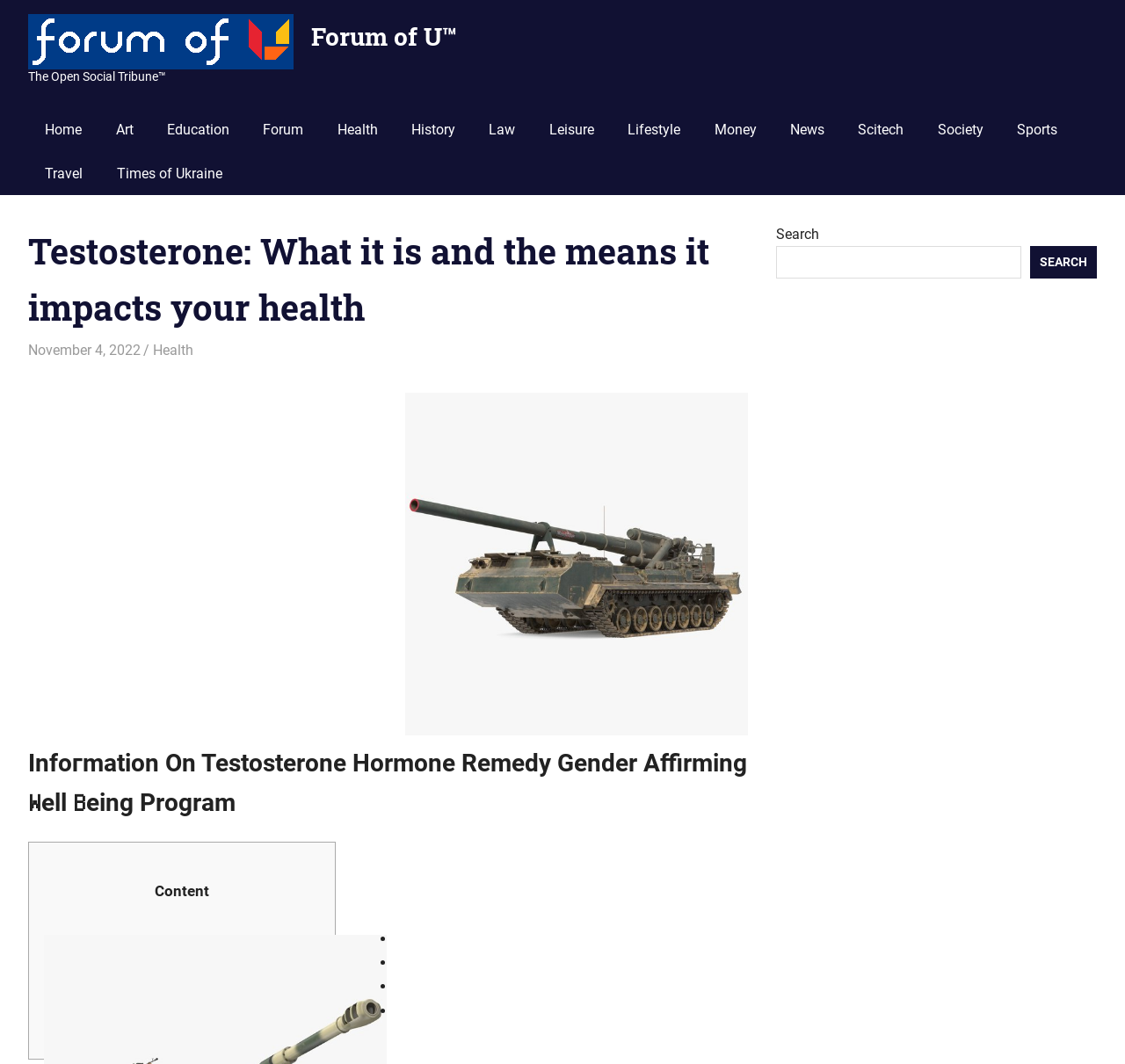Please identify the bounding box coordinates of the area I need to click to accomplish the following instruction: "Click on the 'Forum' link".

[0.219, 0.102, 0.285, 0.143]